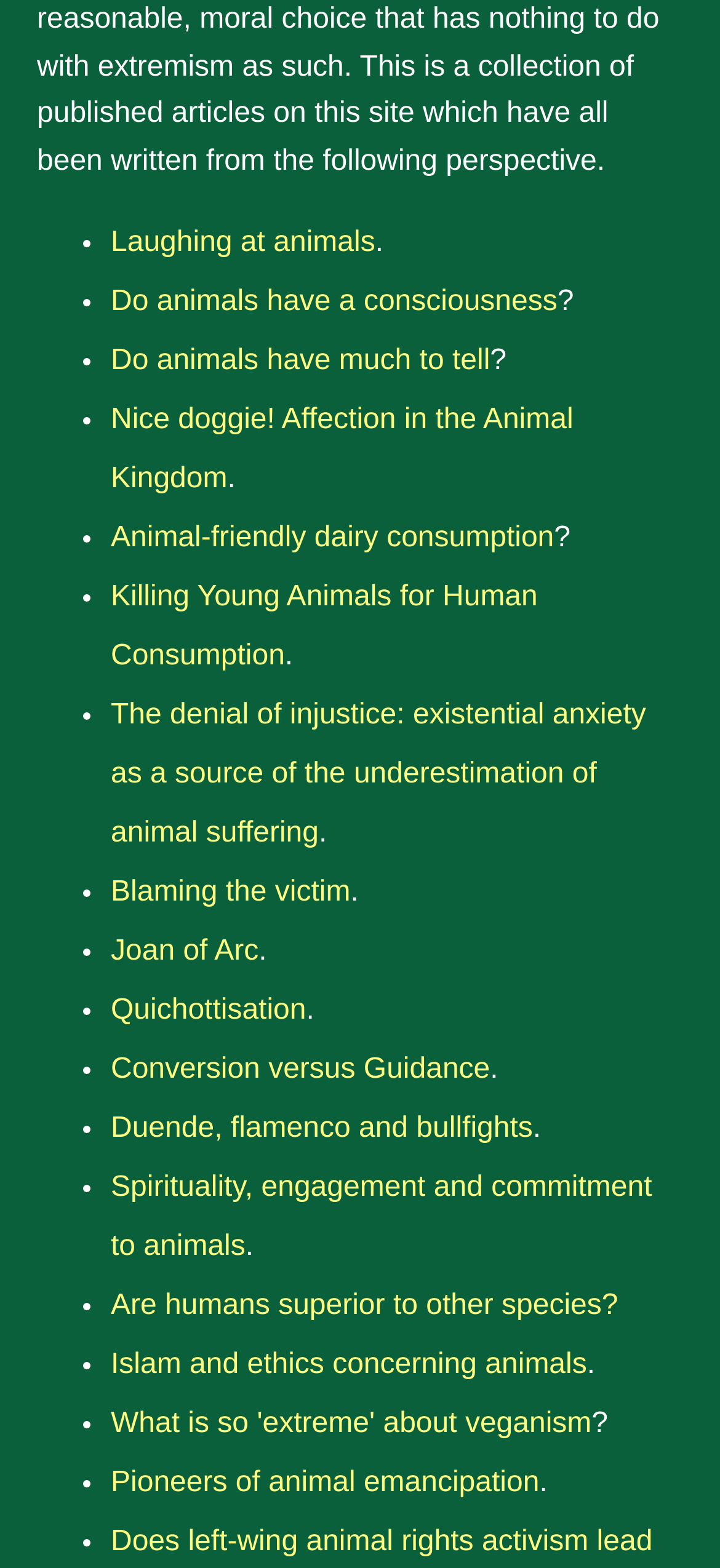Respond with a single word or phrase for the following question: 
What is the longest link title on this webpage?

The denial of injustice: existential anxiety as a source of the underestimation of animal suffering